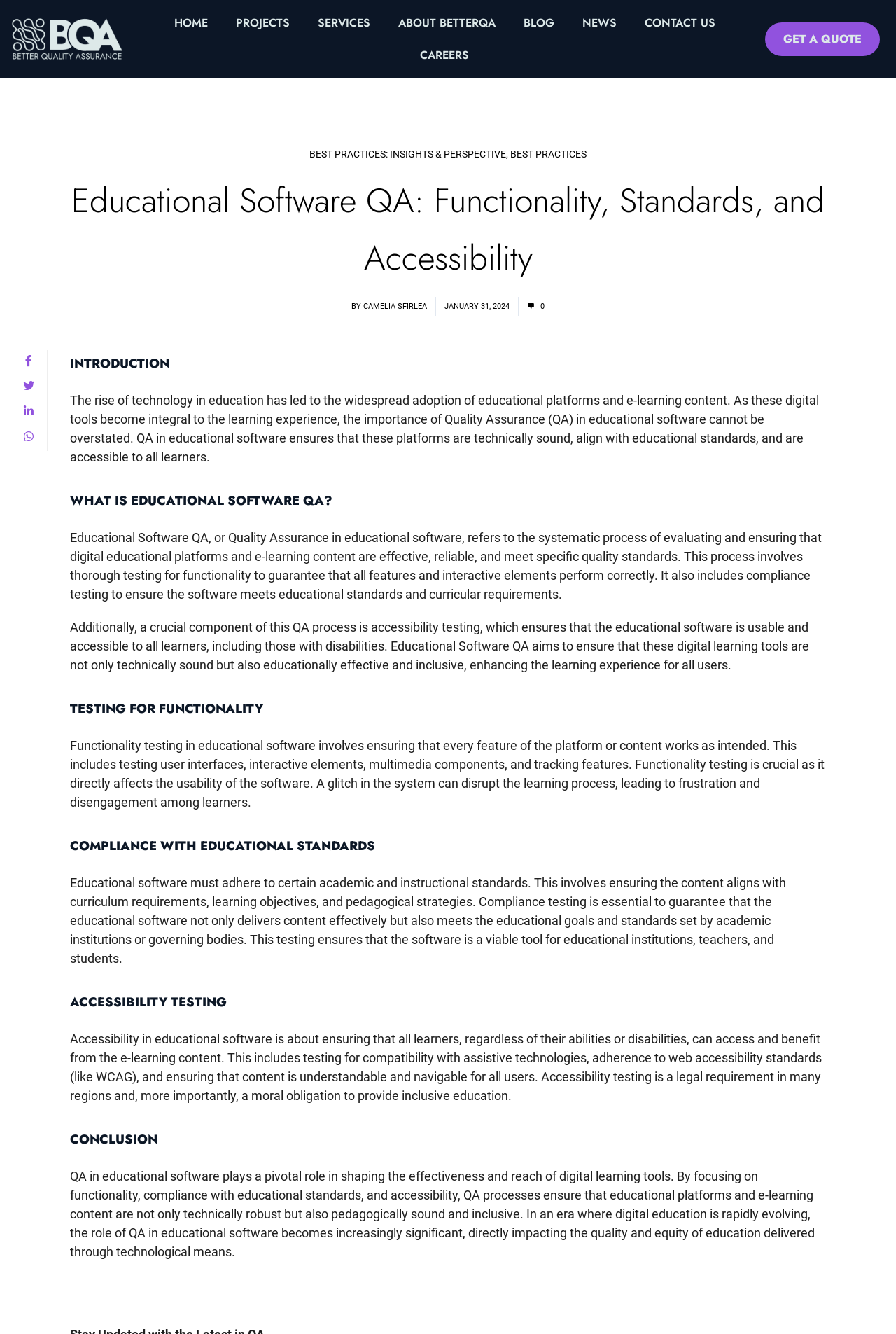What is the purpose of accessibility testing in Educational Software QA?
Please provide a full and detailed response to the question.

Based on the webpage content, I understand that the purpose of accessibility testing in Educational Software QA is to ensure that the software is accessible and usable by all learners, regardless of their abilities or disabilities, thereby promoting inclusivity in education.